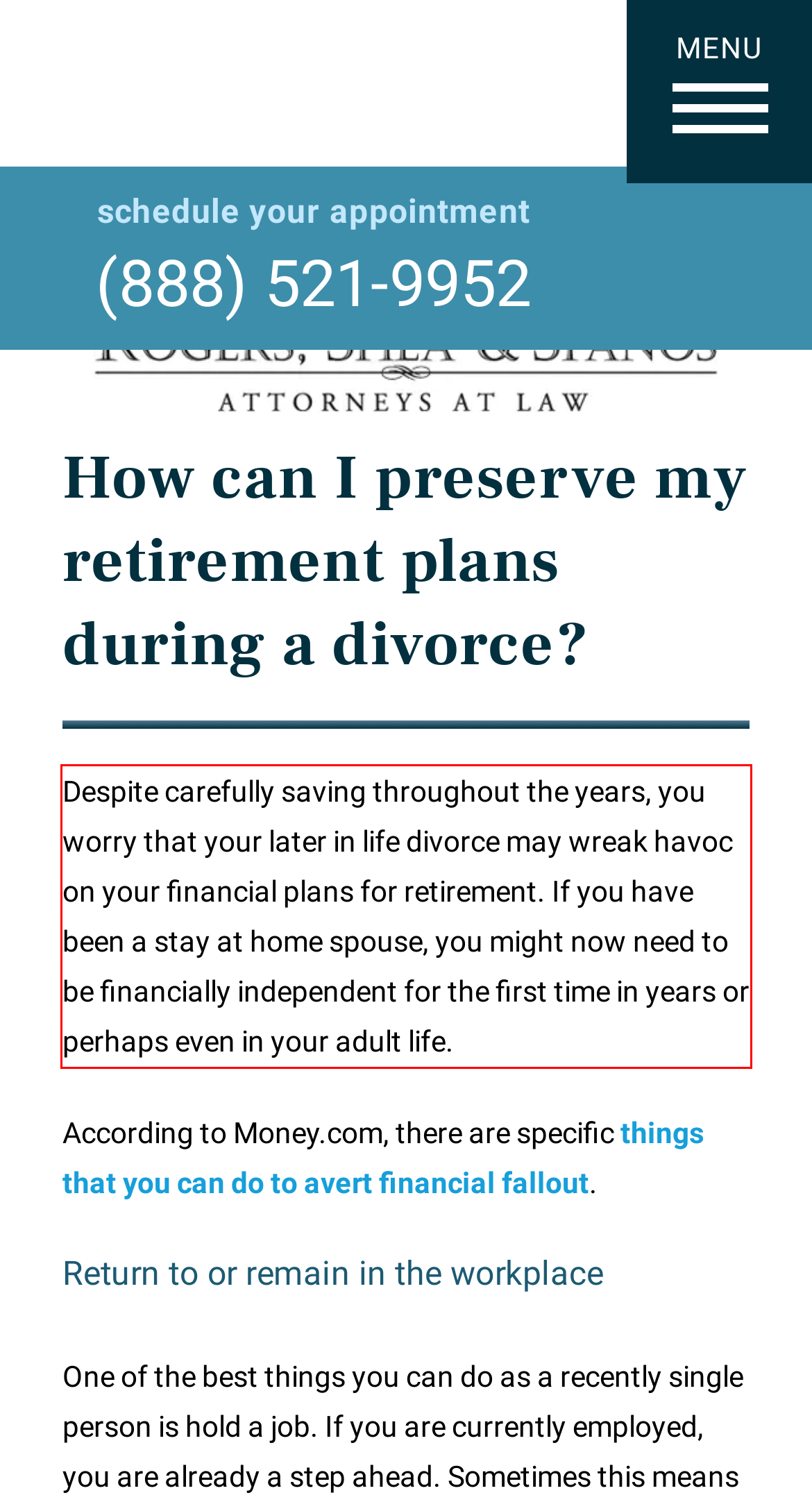Extract and provide the text found inside the red rectangle in the screenshot of the webpage.

Despite carefully saving throughout the years, you worry that your later in life divorce may wreak havoc on your financial plans for retirement. If you have been a stay at home spouse, you might now need to be financially independent for the first time in years or perhaps even in your adult life.